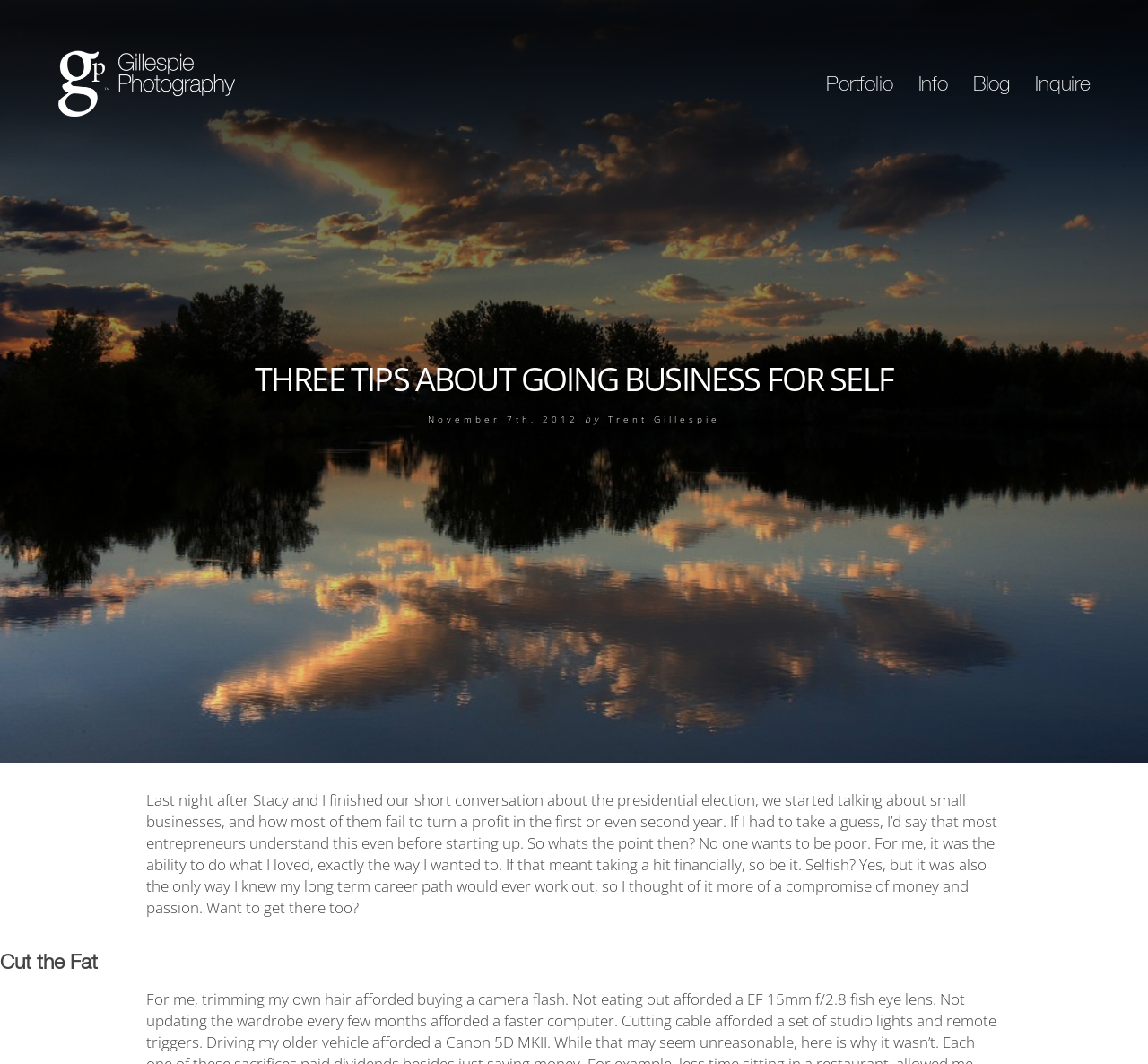Reply to the question with a single word or phrase:
Who is the author of the blog post?

Trent Gillespie